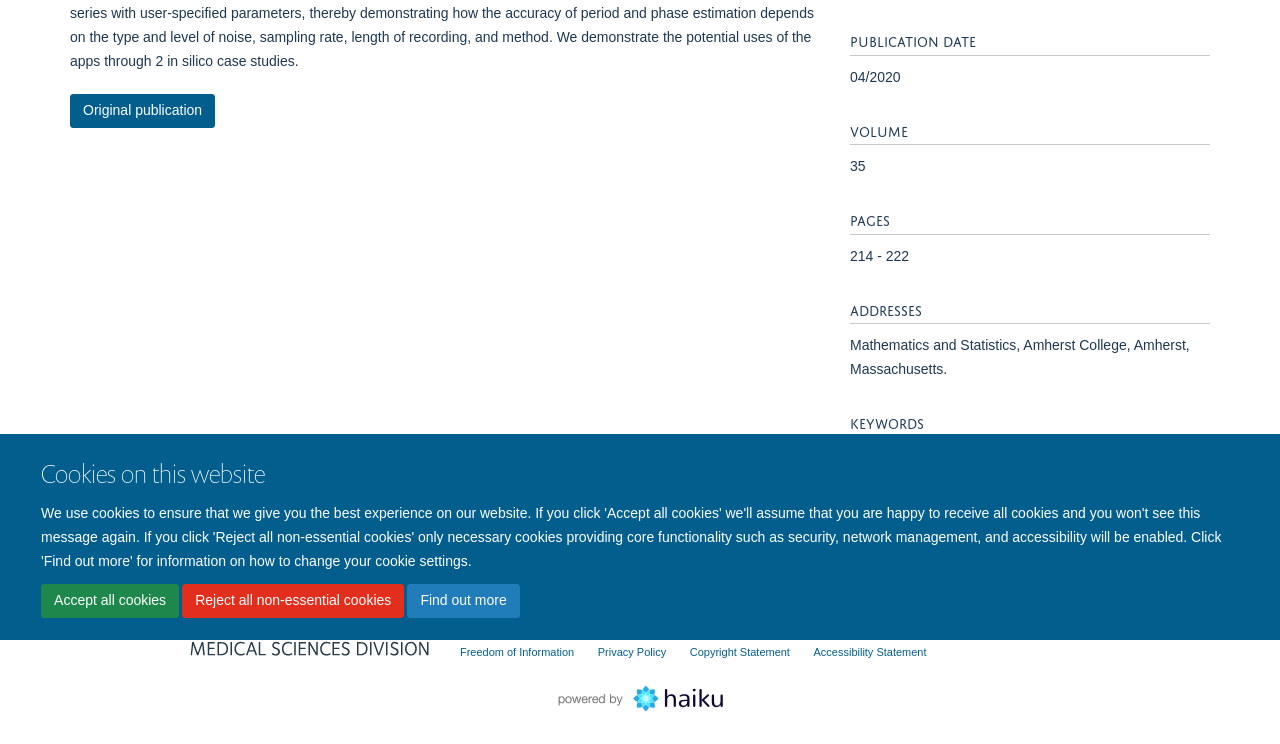Provide the bounding box coordinates for the UI element that is described by this text: "Original publication". The coordinates should be in the form of four float numbers between 0 and 1: [left, top, right, bottom].

[0.055, 0.127, 0.168, 0.172]